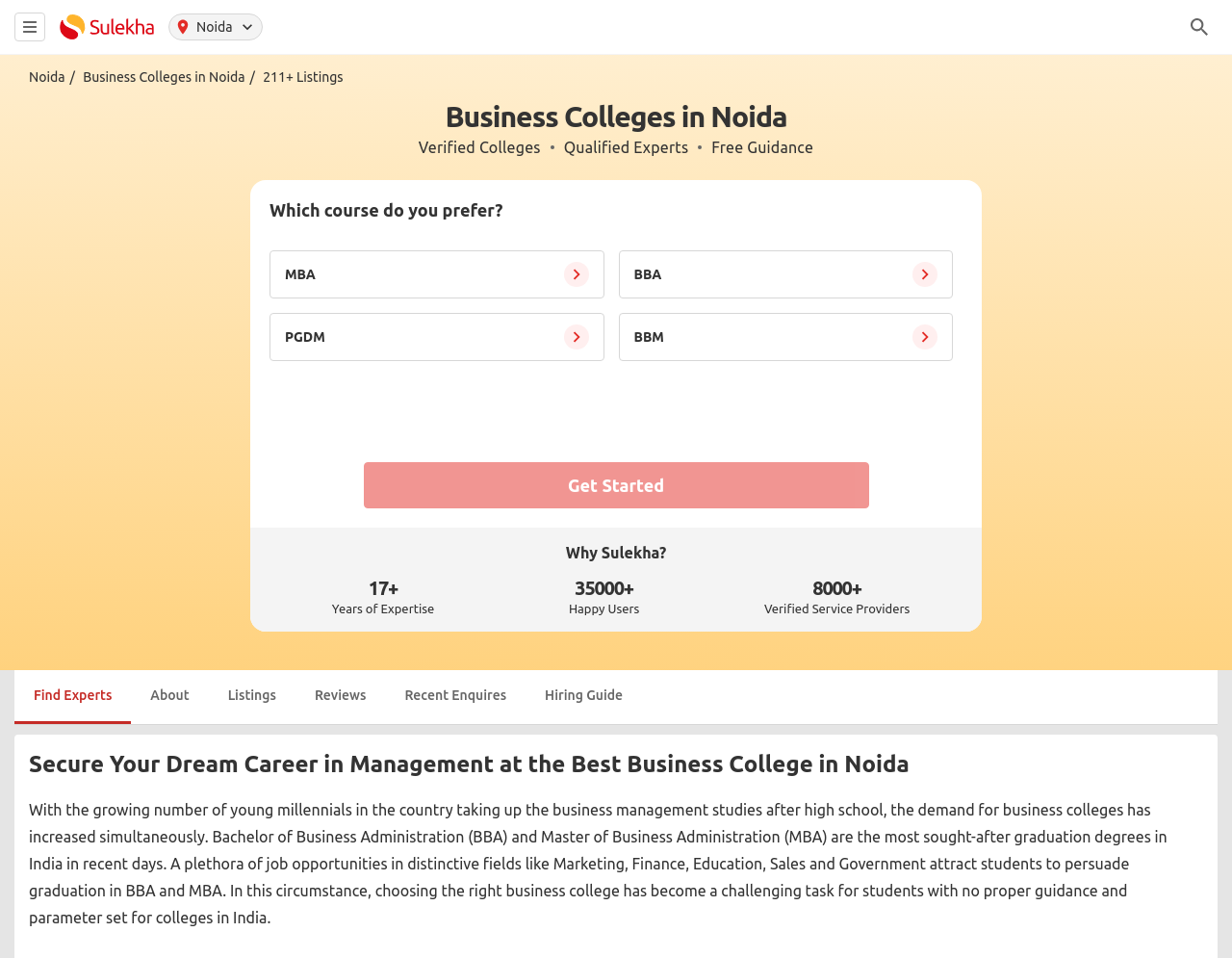Please specify the bounding box coordinates of the clickable section necessary to execute the following command: "Visit the ABOUT page".

None